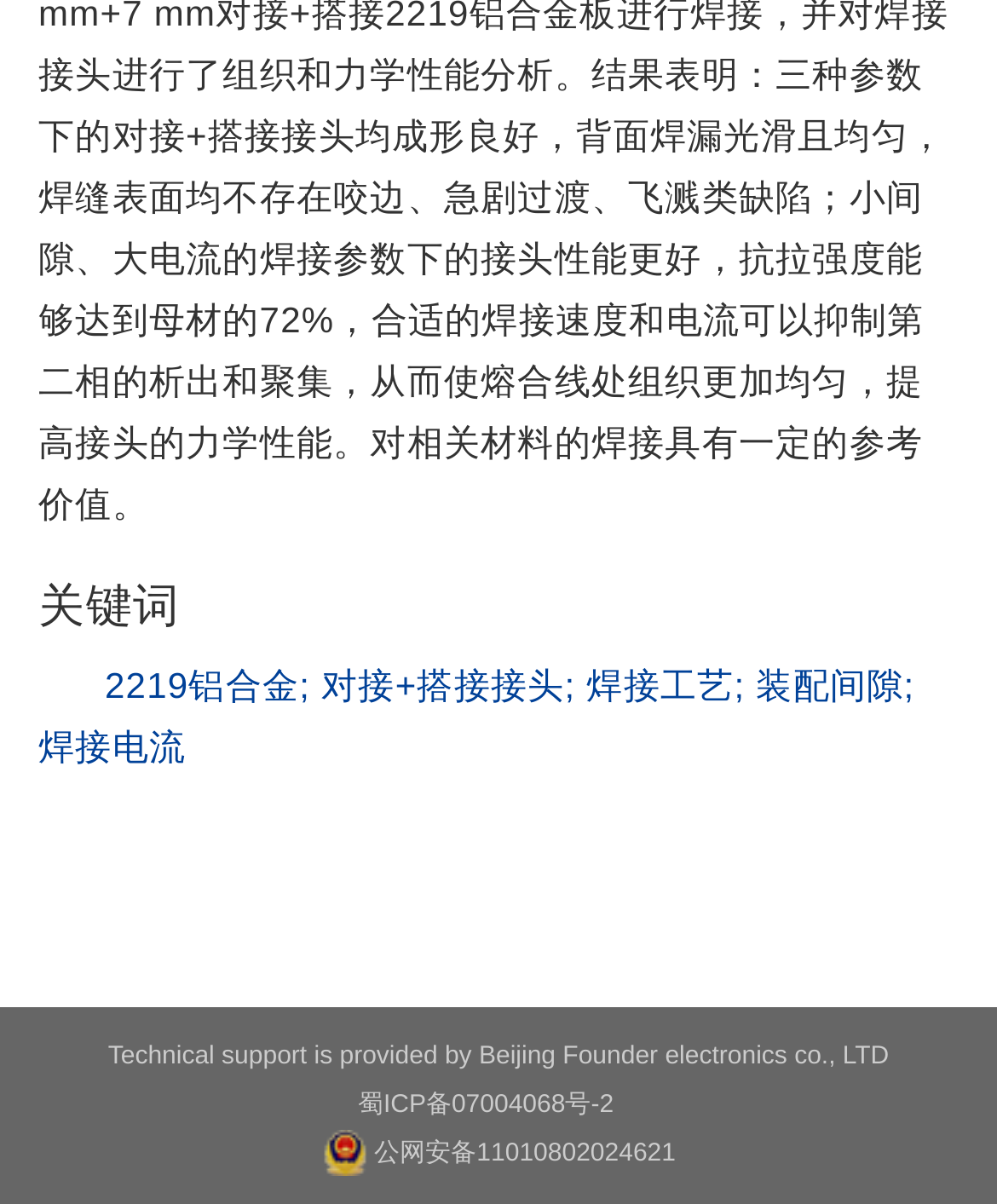What is the license number of the company?
Refer to the image and provide a thorough answer to the question.

The webpage has a link element at the bottom with the text '蜀ICP备07004068号-2', which appears to be a license number of the company.